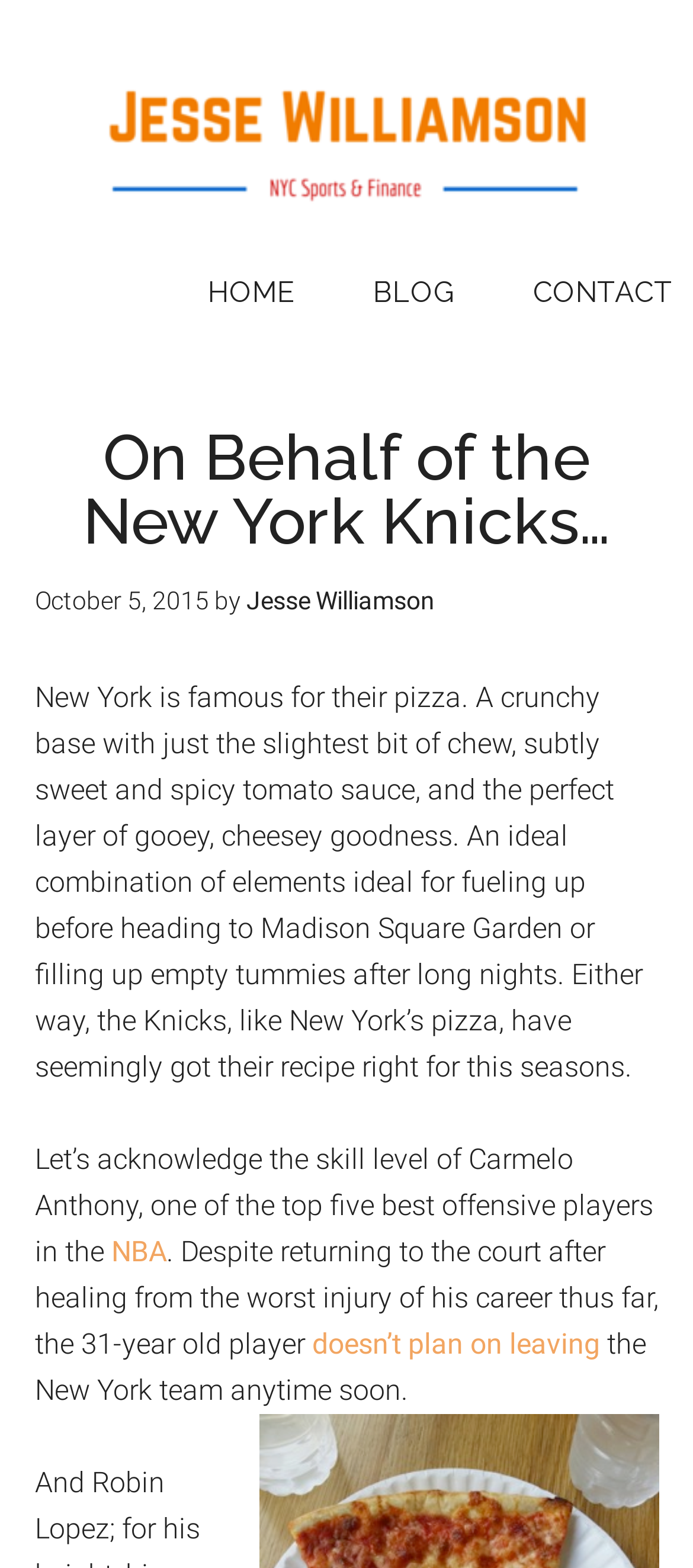Please determine the bounding box coordinates, formatted as (top-left x, top-left y, bottom-right x, bottom-right y), with all values as floating point numbers between 0 and 1. Identify the bounding box of the region described as: Jesse Williamson Sports

[0.05, 0.045, 0.95, 0.147]